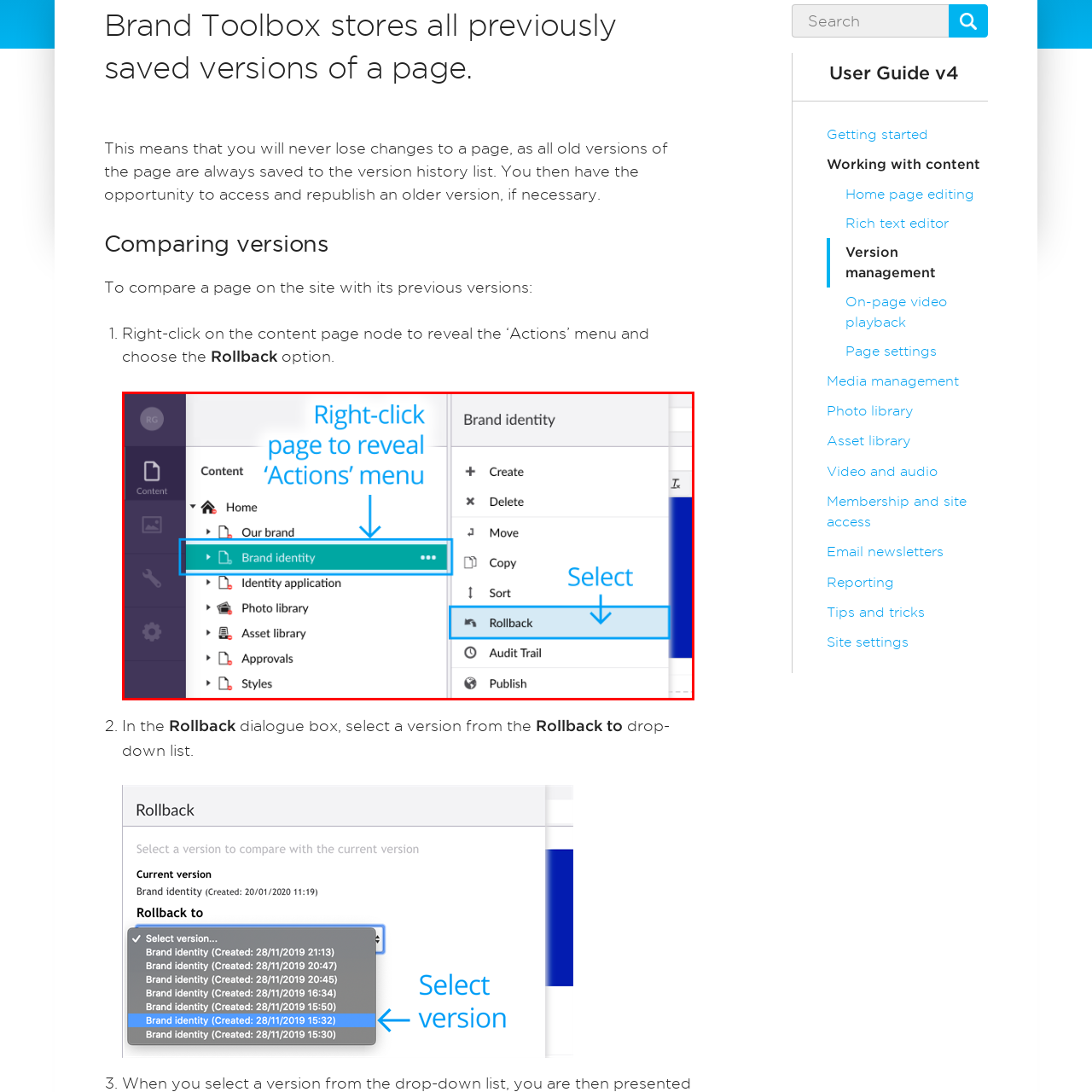Give an in-depth explanation of the image captured within the red boundary.

The image illustrates a user interface displaying the "Brand identity" section in a content management system. It features a sidebar where users can access various content options under "Home," including "Our brand." Prominently highlighted in the interface is the instruction to "Right-click page to reveal ‘Actions’ menu," which indicates the process of accessing additional functions related to the selected page. The right side of the image shows the pop-up menu that appears after the right-click, with the option "Rollback" emphasized, allowing users to revert to a previous version of the page. The interface is designed for ease of navigation, aiding users in managing their content effectively.